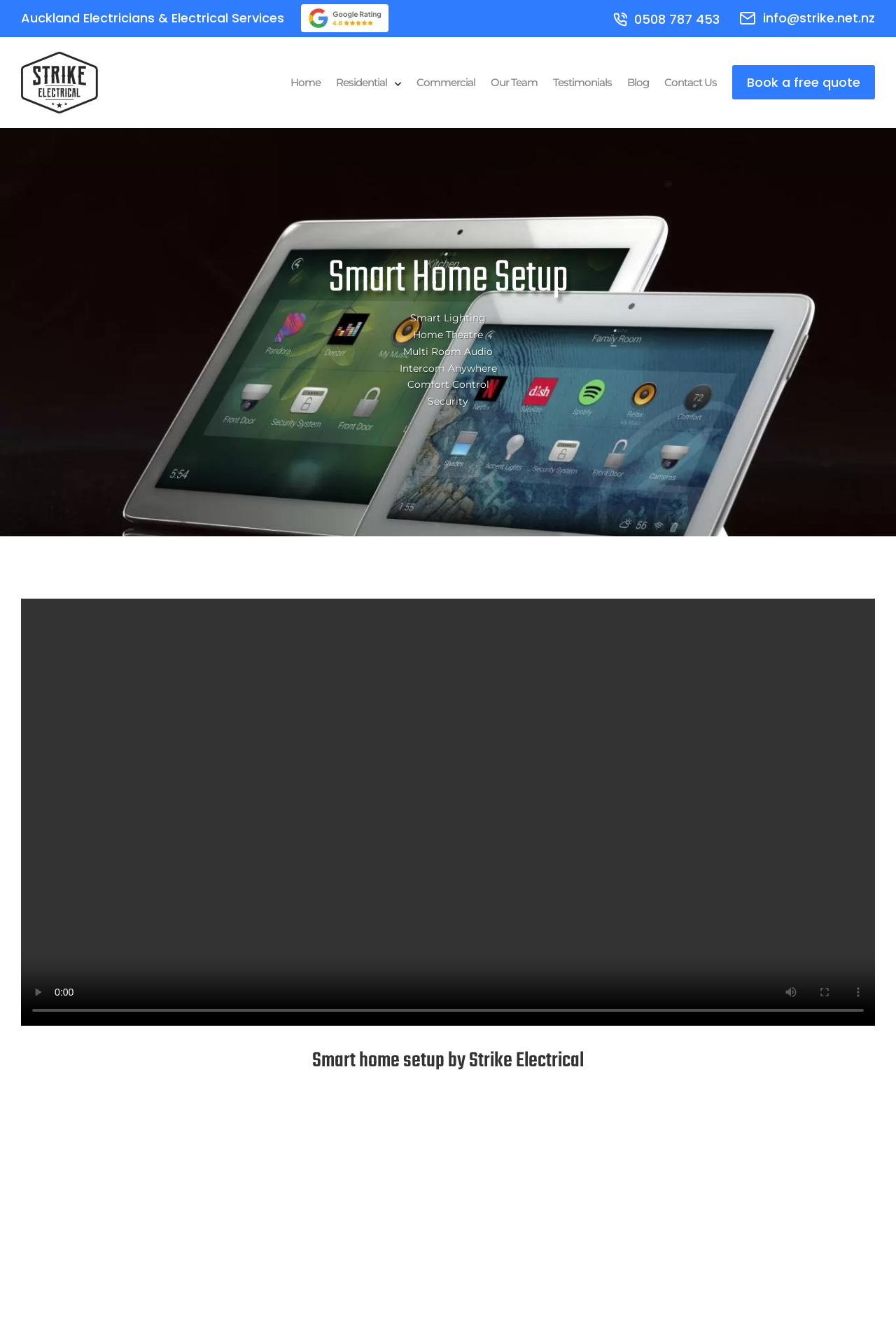What is the phone number to contact Strike Electrical?
Please provide a comprehensive answer based on the contents of the image.

I found the phone number by looking at the link element with the text 'Phone 0508 787 453' and its corresponding image element with the text 'Phone'.